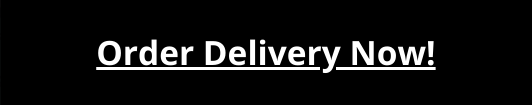What is the purpose of the call-to-action?
Answer the question with detailed information derived from the image.

The caption explains that the call-to-action is designed to catch the eye and encourage customers to take immediate action, emphasizing the convenience of delivery service offered by Tasty Dawg. This implies that the purpose of the call-to-action is to encourage customers to order delivery.